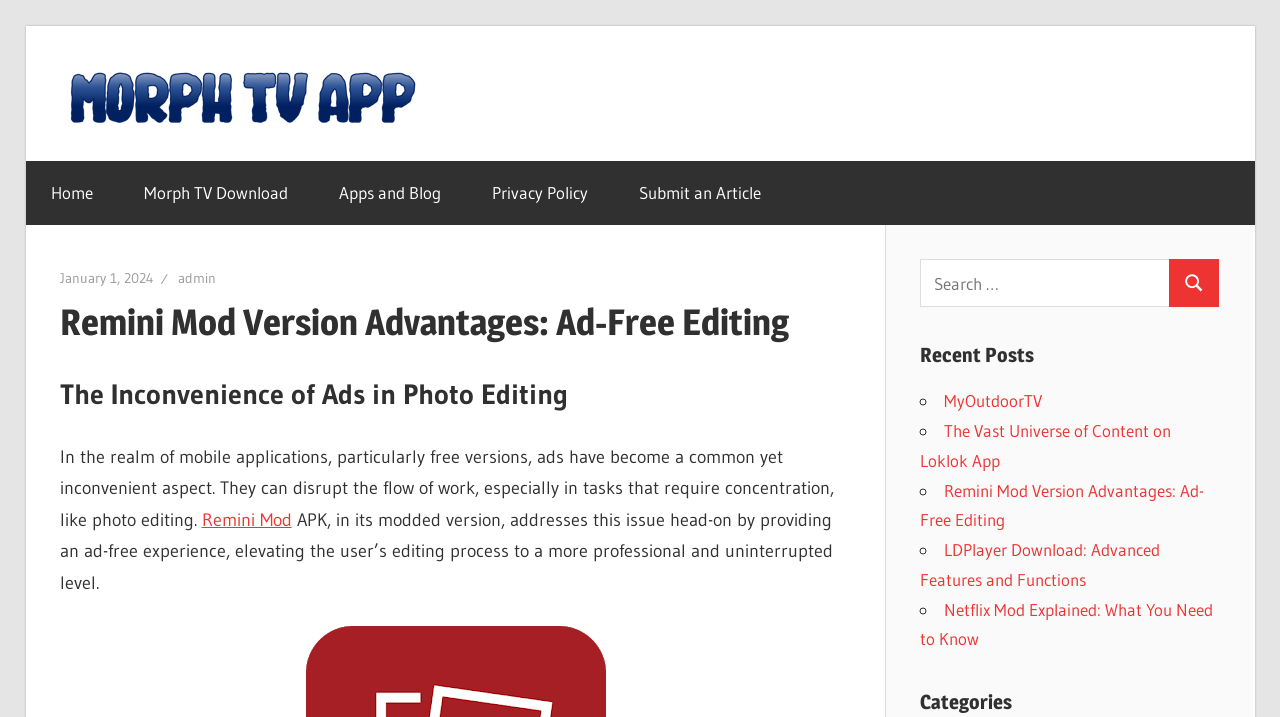Locate the bounding box coordinates of the clickable element to fulfill the following instruction: "Check recent posts". Provide the coordinates as four float numbers between 0 and 1 in the format [left, top, right, bottom].

[0.719, 0.476, 0.953, 0.515]